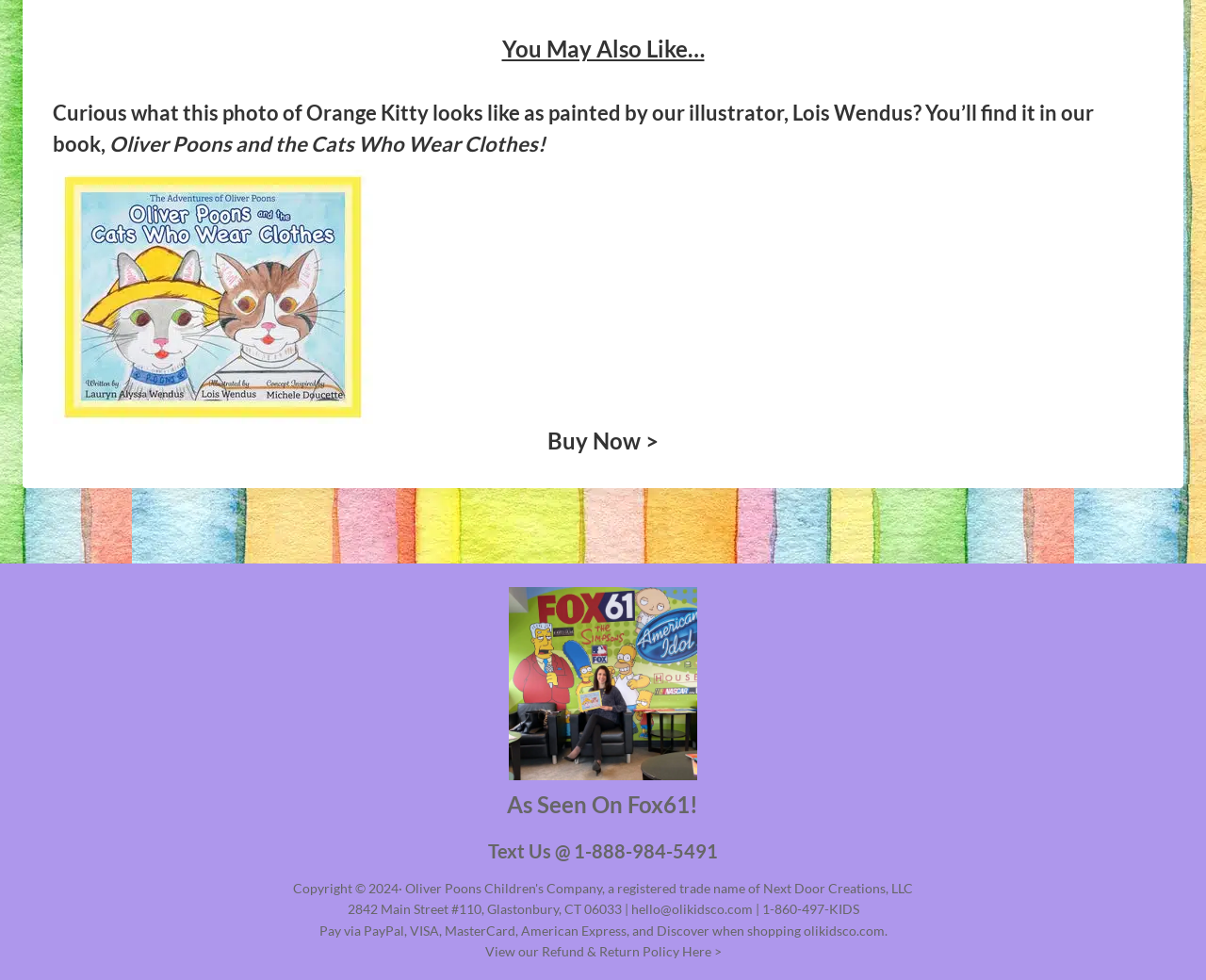Identify and provide the bounding box for the element described by: "Text Us @ 1-888-984-5491".

[0.405, 0.857, 0.595, 0.88]